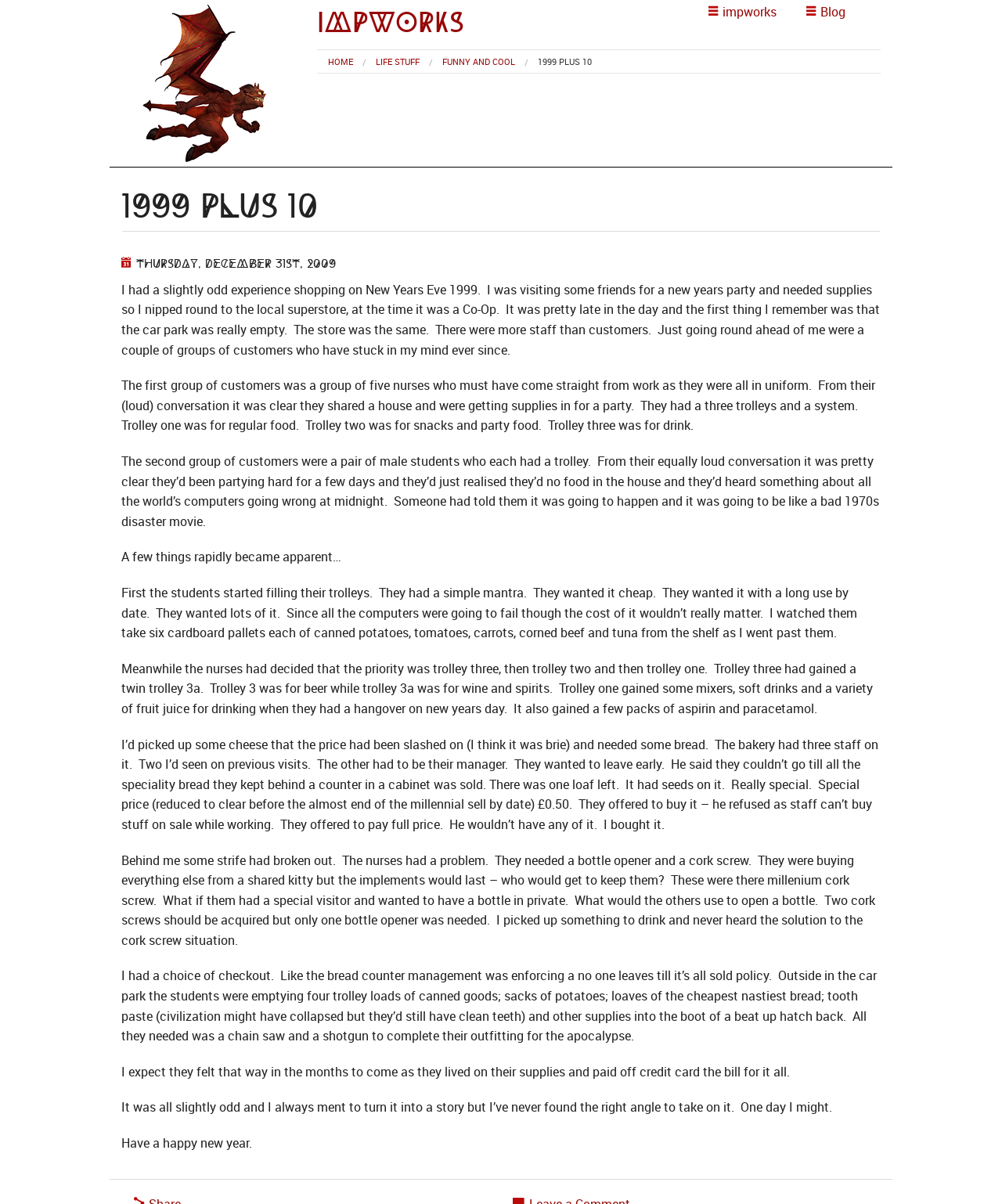What was the author's intention with this story?
Give a single word or phrase as your answer by examining the image.

To turn it into a story